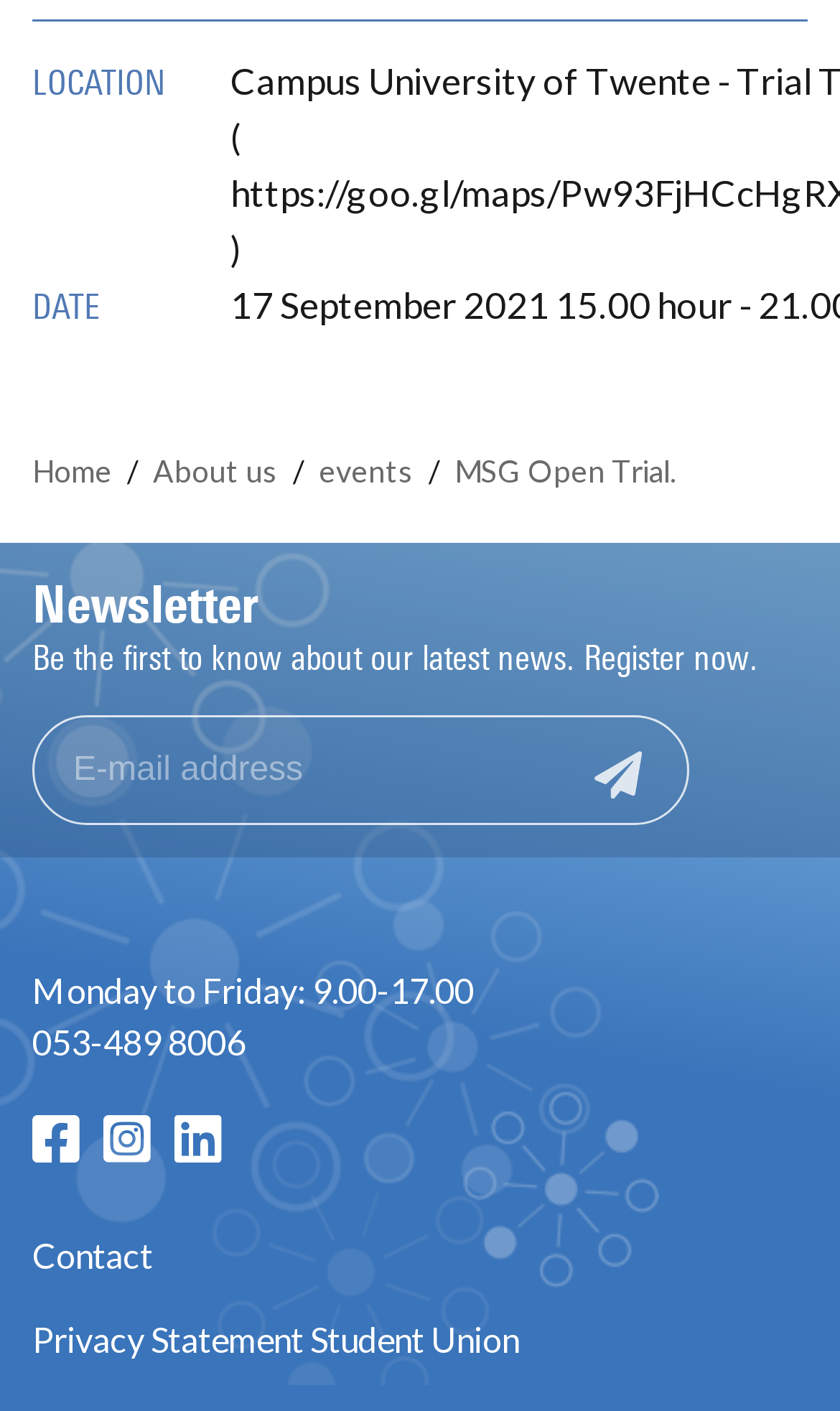How can I register for the newsletter?
Refer to the screenshot and answer in one word or phrase.

Enter email address and click button